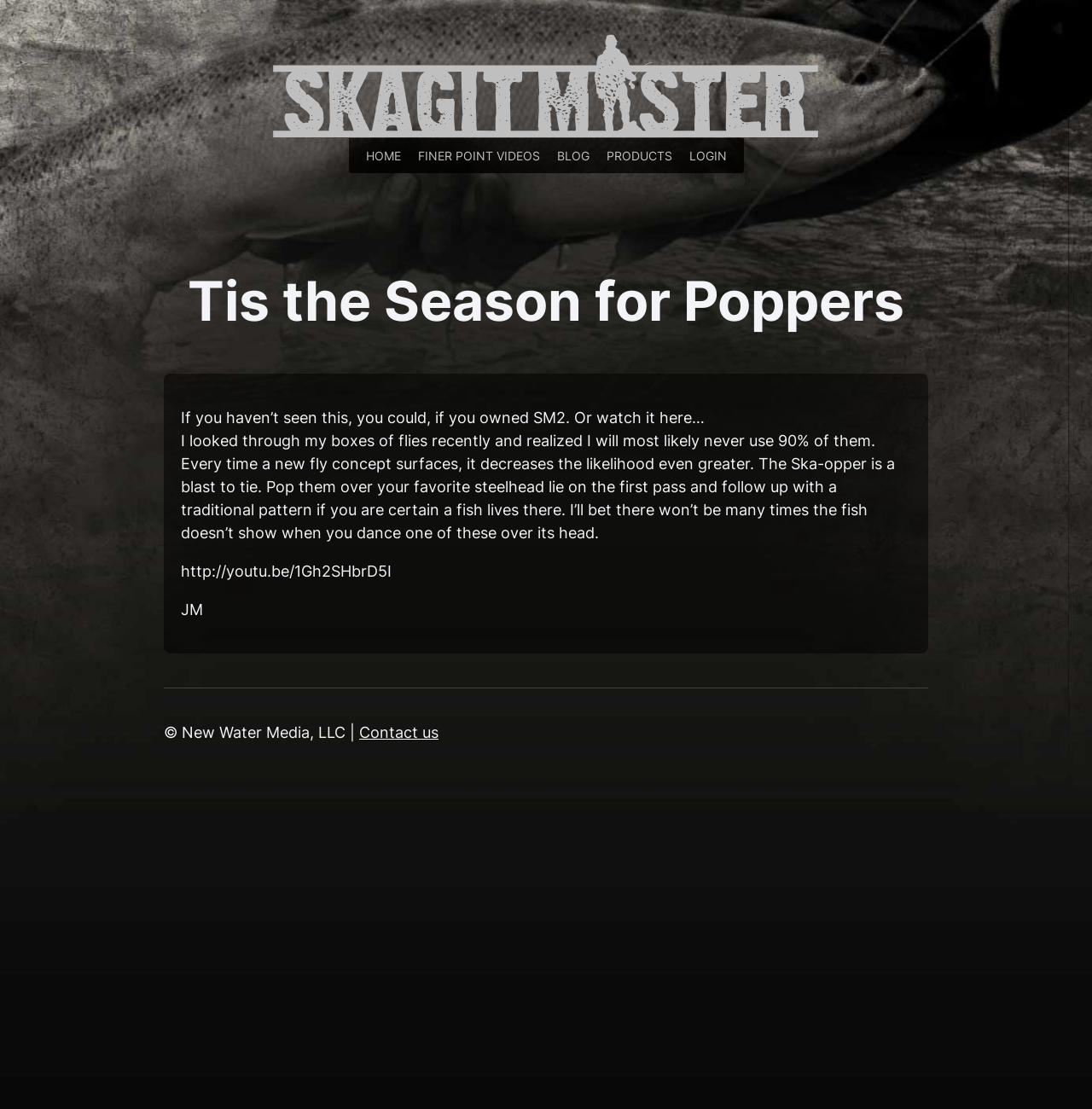Given the webpage screenshot and the description, determine the bounding box coordinates (top-left x, top-left y, bottom-right x, bottom-right y) that define the location of the UI element matching this description: Finer Point Videos

[0.382, 0.132, 0.494, 0.149]